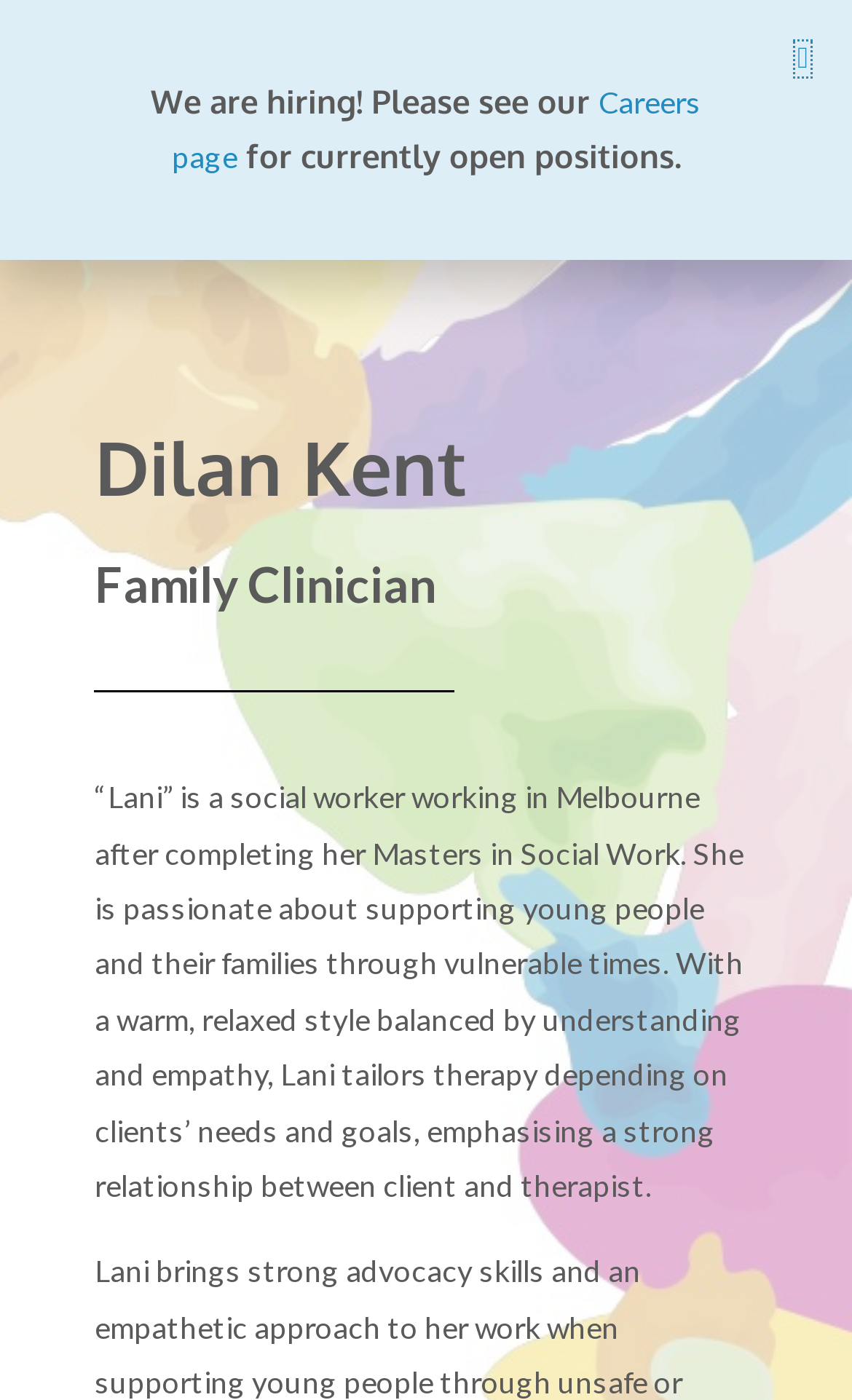Determine the bounding box of the UI component based on this description: "alt="Relational Minds Logo"". The bounding box coordinates should be four float values between 0 and 1, i.e., [left, top, right, bottom].

[0.051, 0.052, 0.806, 0.079]